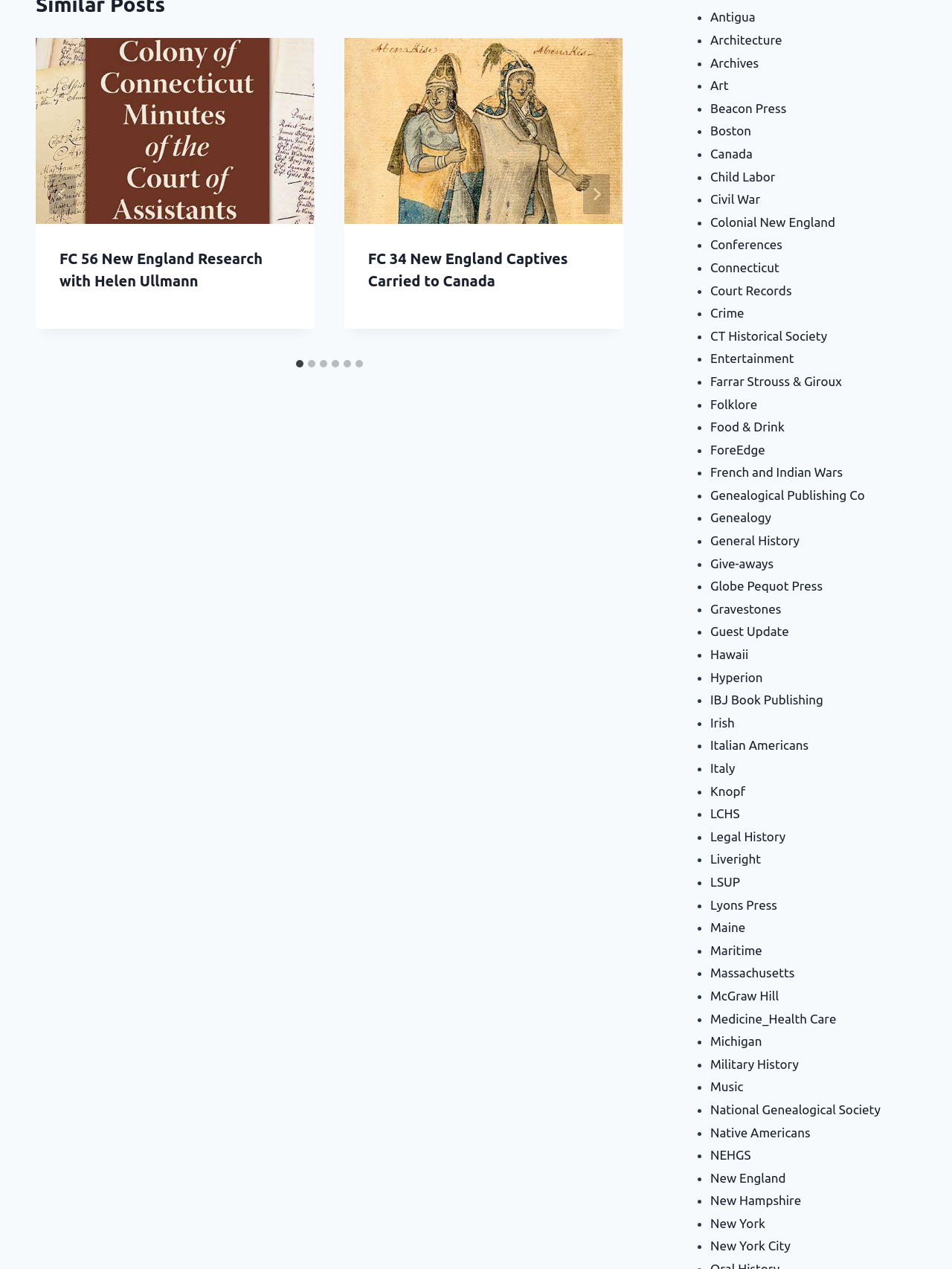Refer to the image and provide an in-depth answer to the question:
What is the purpose of the 'Go to last slide' button?

The 'Go to last slide' button is a navigation control that allows users to quickly move to the last slide in the presentation. It is likely used to facilitate easy navigation through the content.